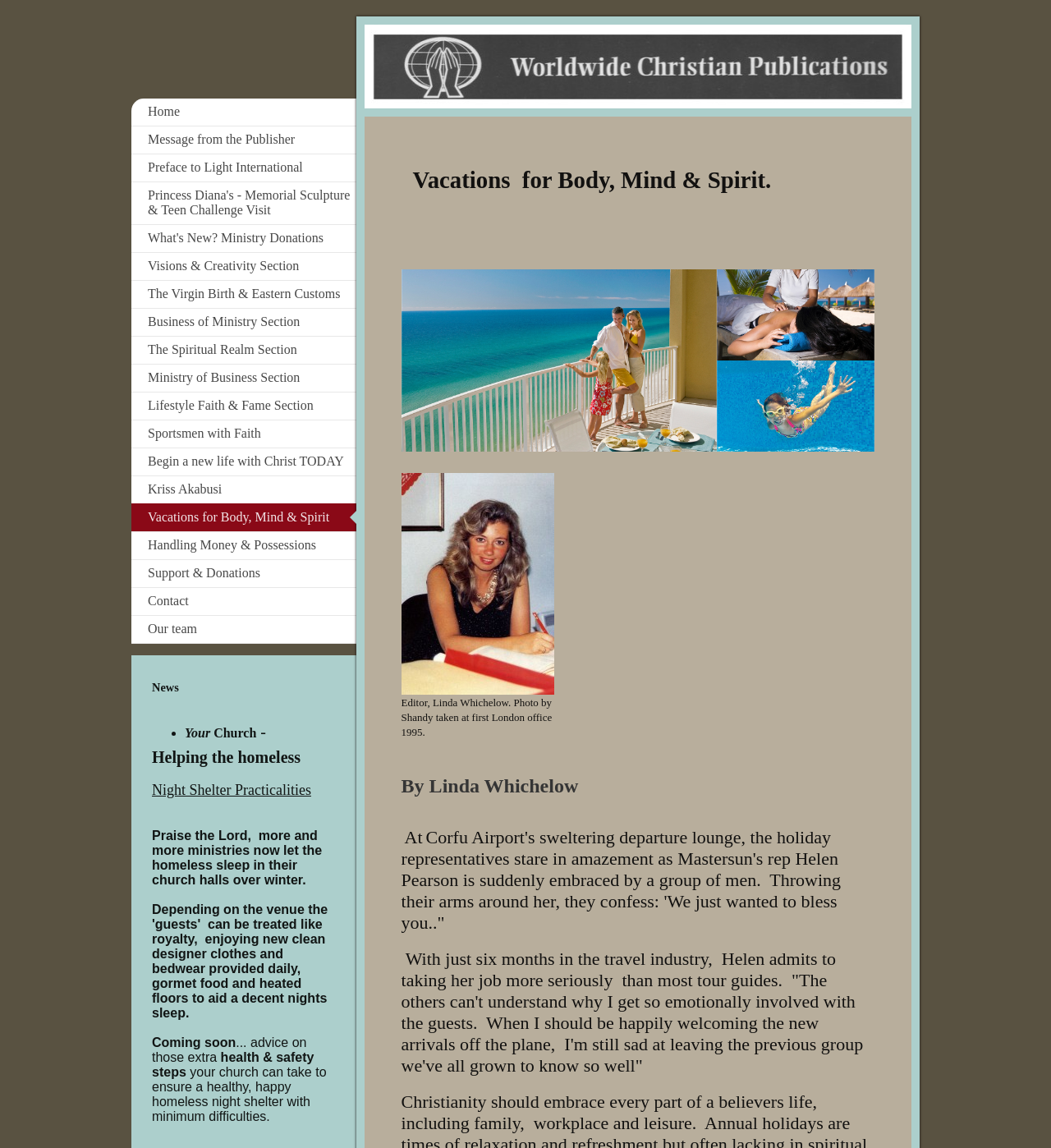Please locate the bounding box coordinates of the element that needs to be clicked to achieve the following instruction: "Read the article about 'Vacations for Body, Mind & Spirit'". The coordinates should be four float numbers between 0 and 1, i.e., [left, top, right, bottom].

[0.382, 0.145, 0.832, 0.192]